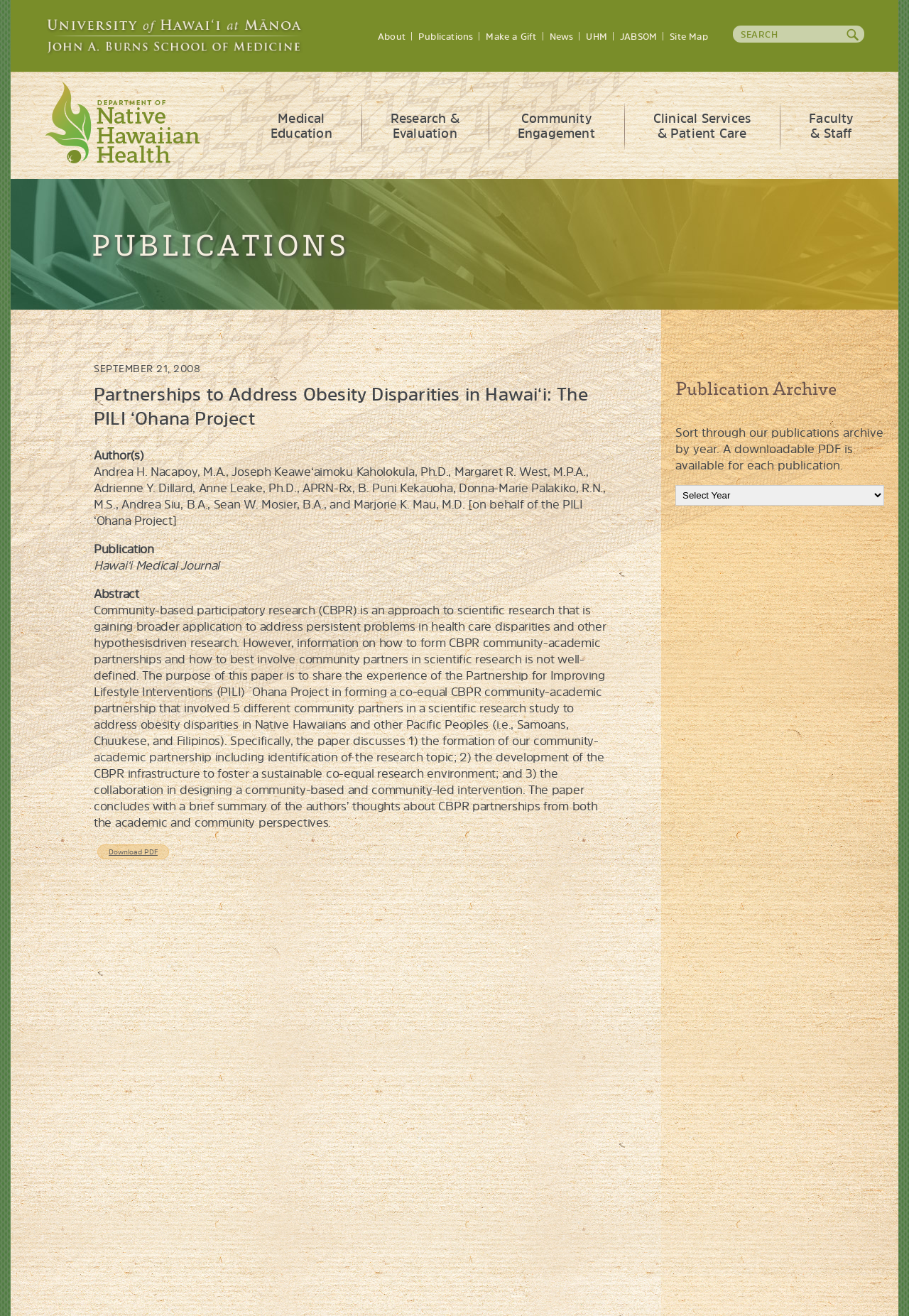Locate the bounding box coordinates of the clickable area to execute the instruction: "Click on the 'About' link". Provide the coordinates as four float numbers between 0 and 1, represented as [left, top, right, bottom].

[0.416, 0.023, 0.446, 0.032]